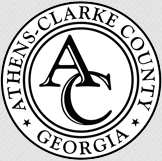What is the shape of the border?
Analyze the screenshot and provide a detailed answer to the question.

The design of the emblem is enclosed within a circular border, which is adorned with decorative stars, providing a formal and distinguished appearance fitting for a governmental entity.